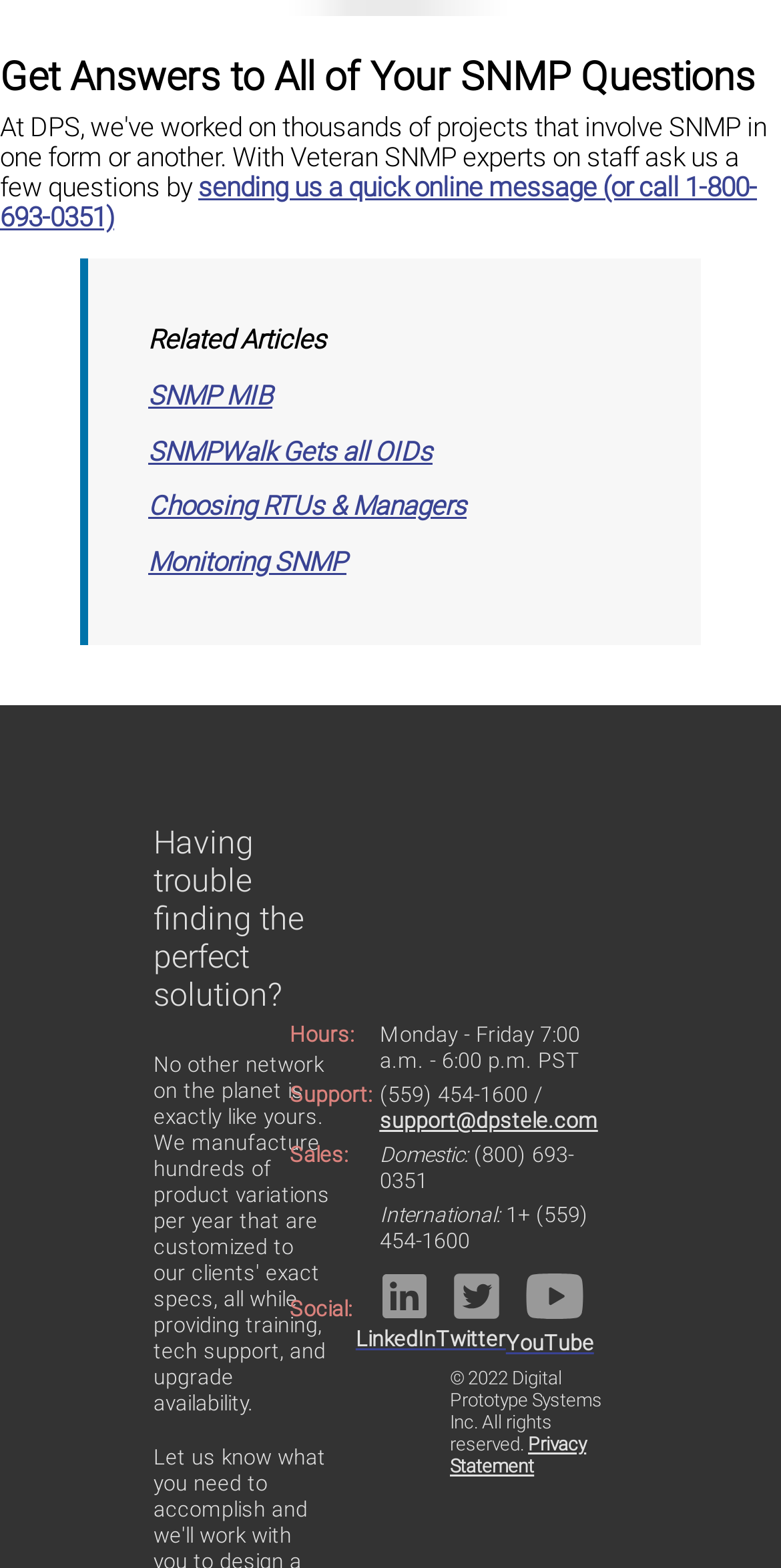Please mark the bounding box coordinates of the area that should be clicked to carry out the instruction: "read related article about SNMP MIB".

[0.19, 0.243, 0.349, 0.262]